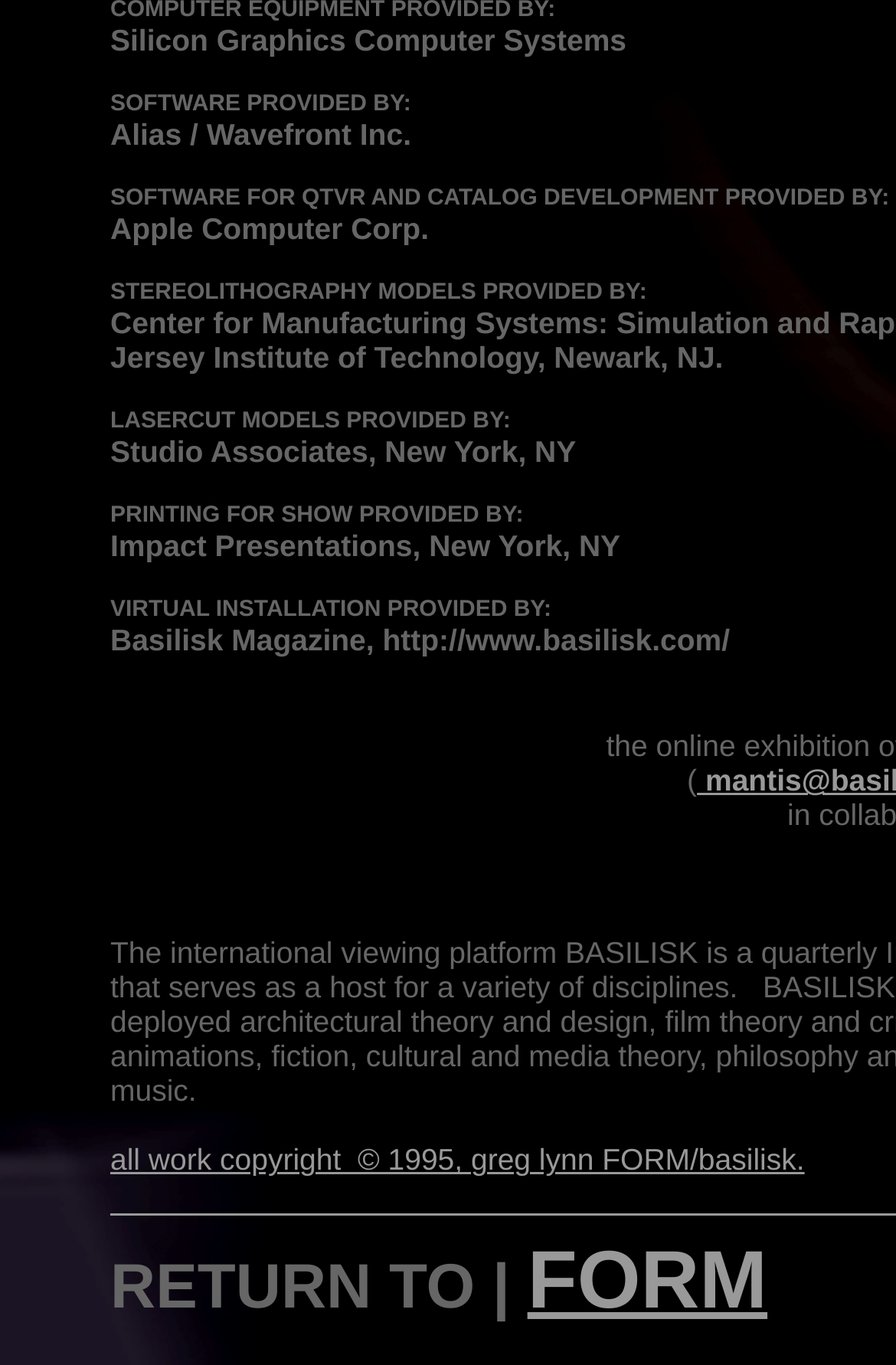Give a short answer using one word or phrase for the question:
What is the URL mentioned on the webpage?

http://www.basilisk.com/